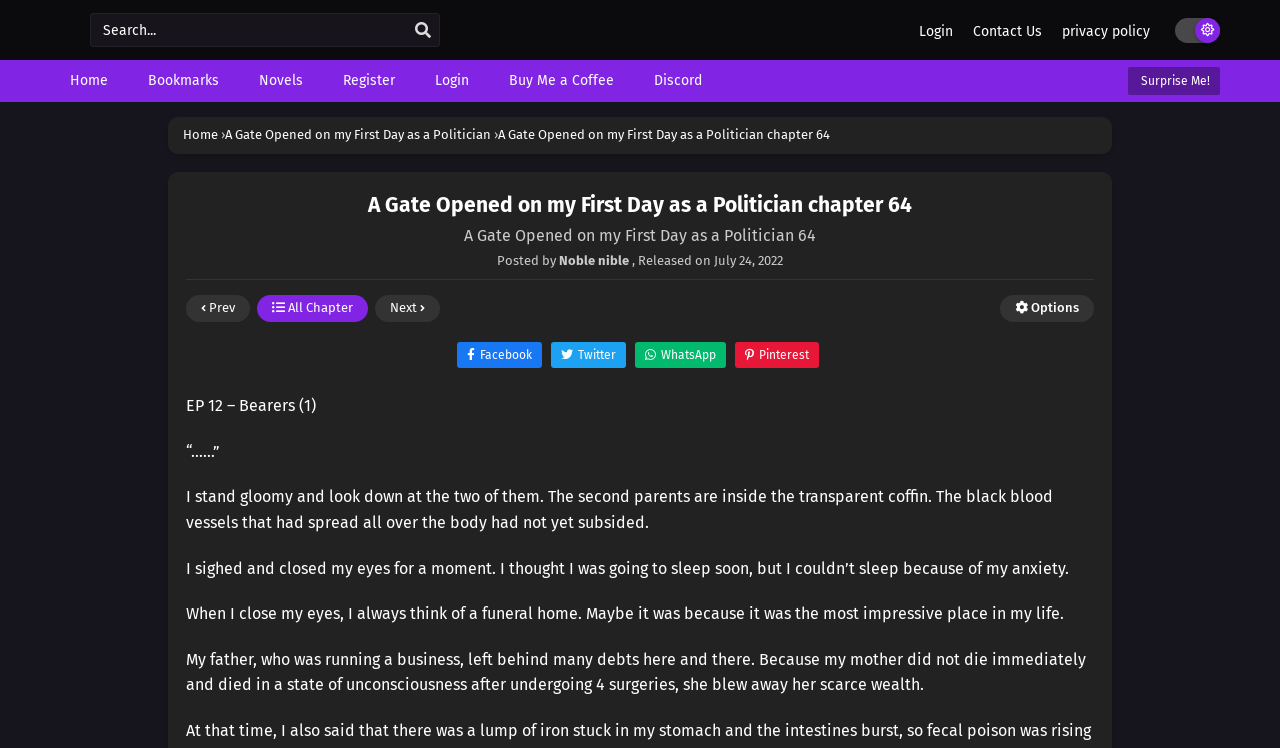Find the bounding box of the UI element described as follows: "Discord".

[0.503, 0.08, 0.556, 0.136]